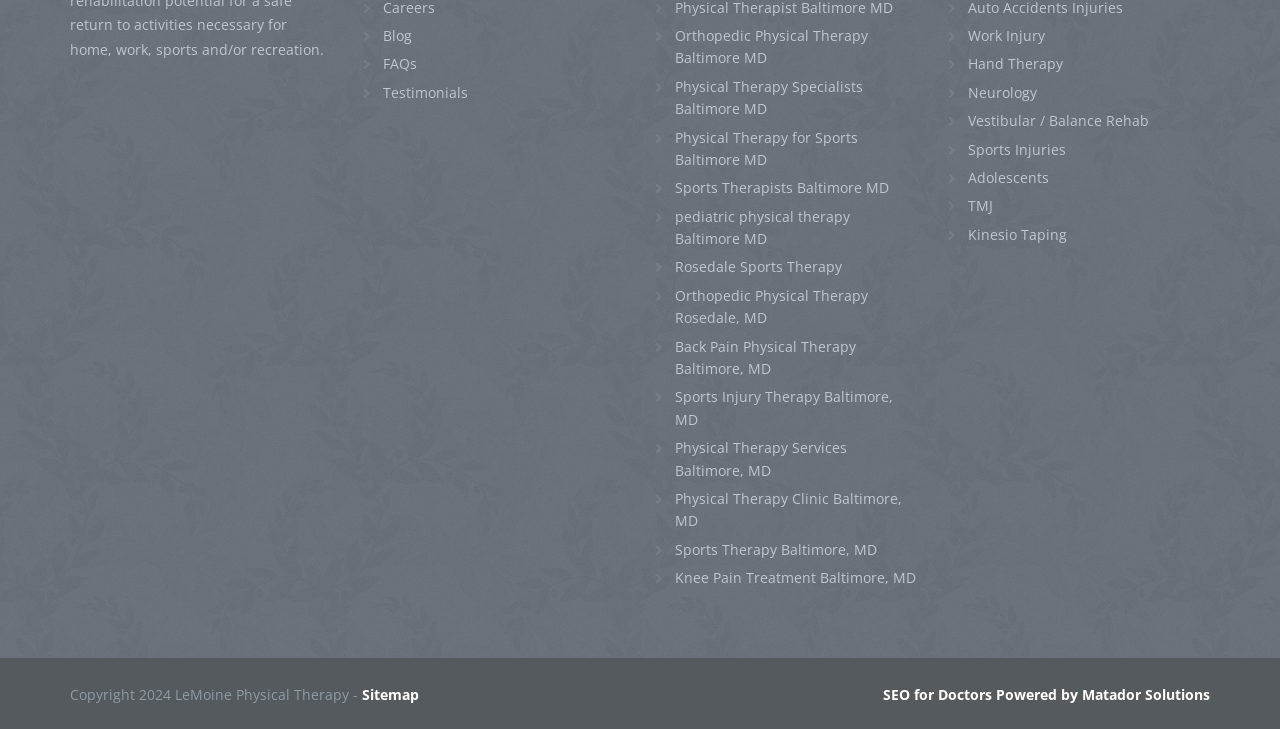What is the name of the company that powered the SEO for the webpage?
We need a detailed and exhaustive answer to the question. Please elaborate.

The name of the company that powered the SEO for the webpage is mentioned at the bottom of the page, which states 'SEO for Doctors Powered by Matador Solutions'.